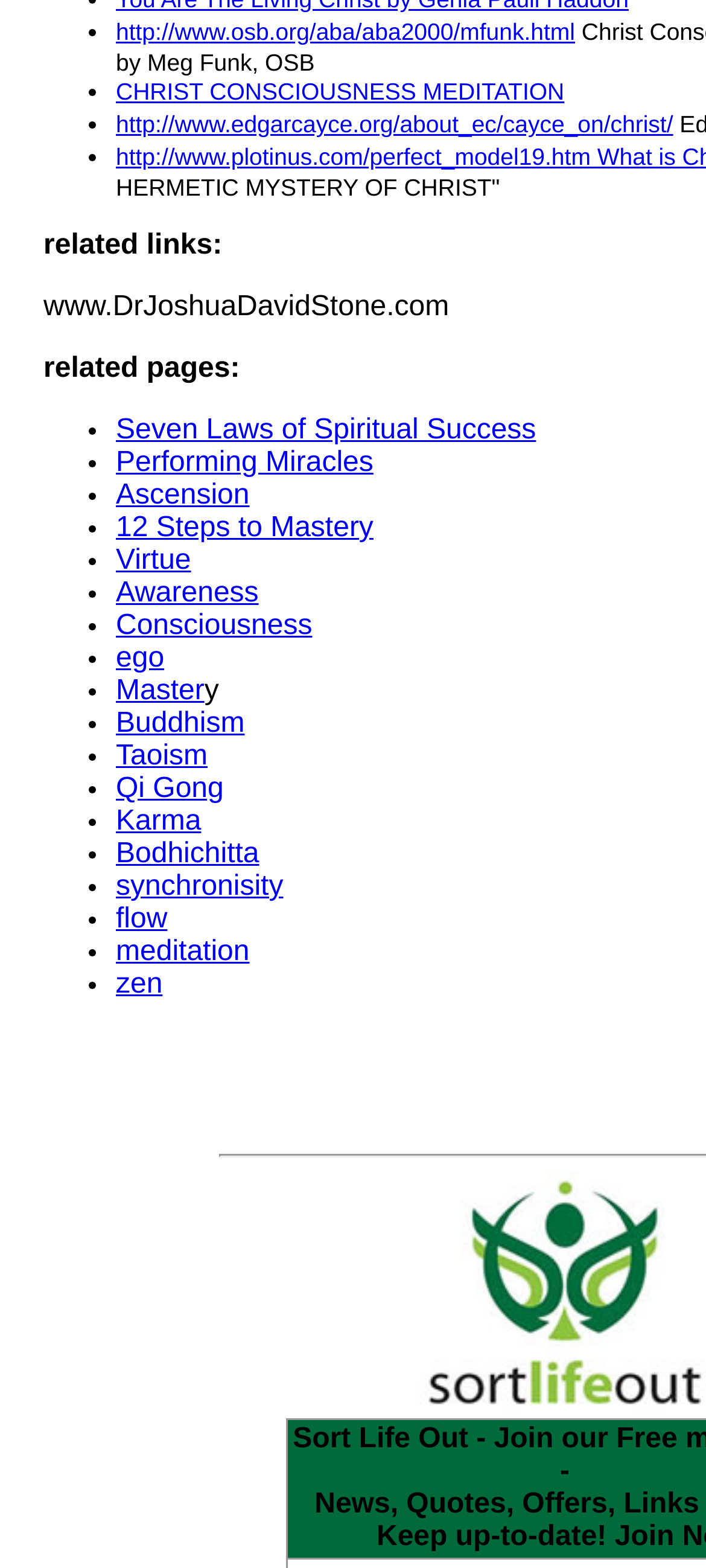What is the author of the first link? Look at the image and give a one-word or short phrase answer.

Meg Funk, OSB